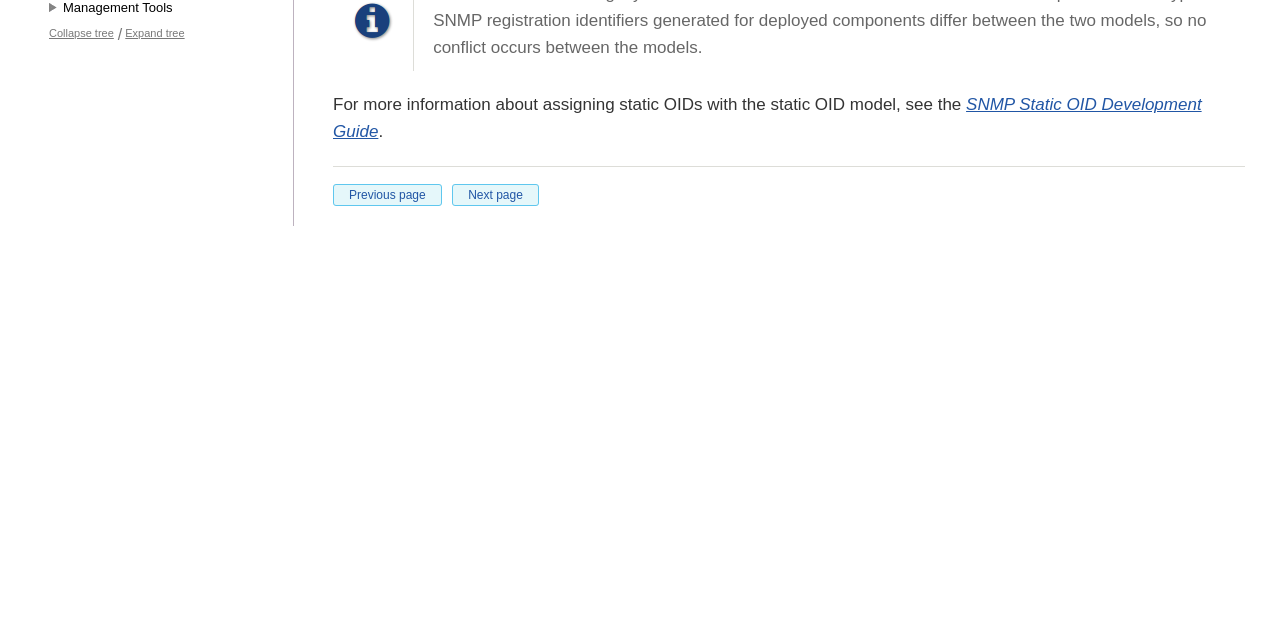For the following element description, predict the bounding box coordinates in the format (top-left x, top-left y, bottom-right x, bottom-right y). All values should be floating point numbers between 0 and 1. Description: Next page

[0.353, 0.287, 0.421, 0.321]